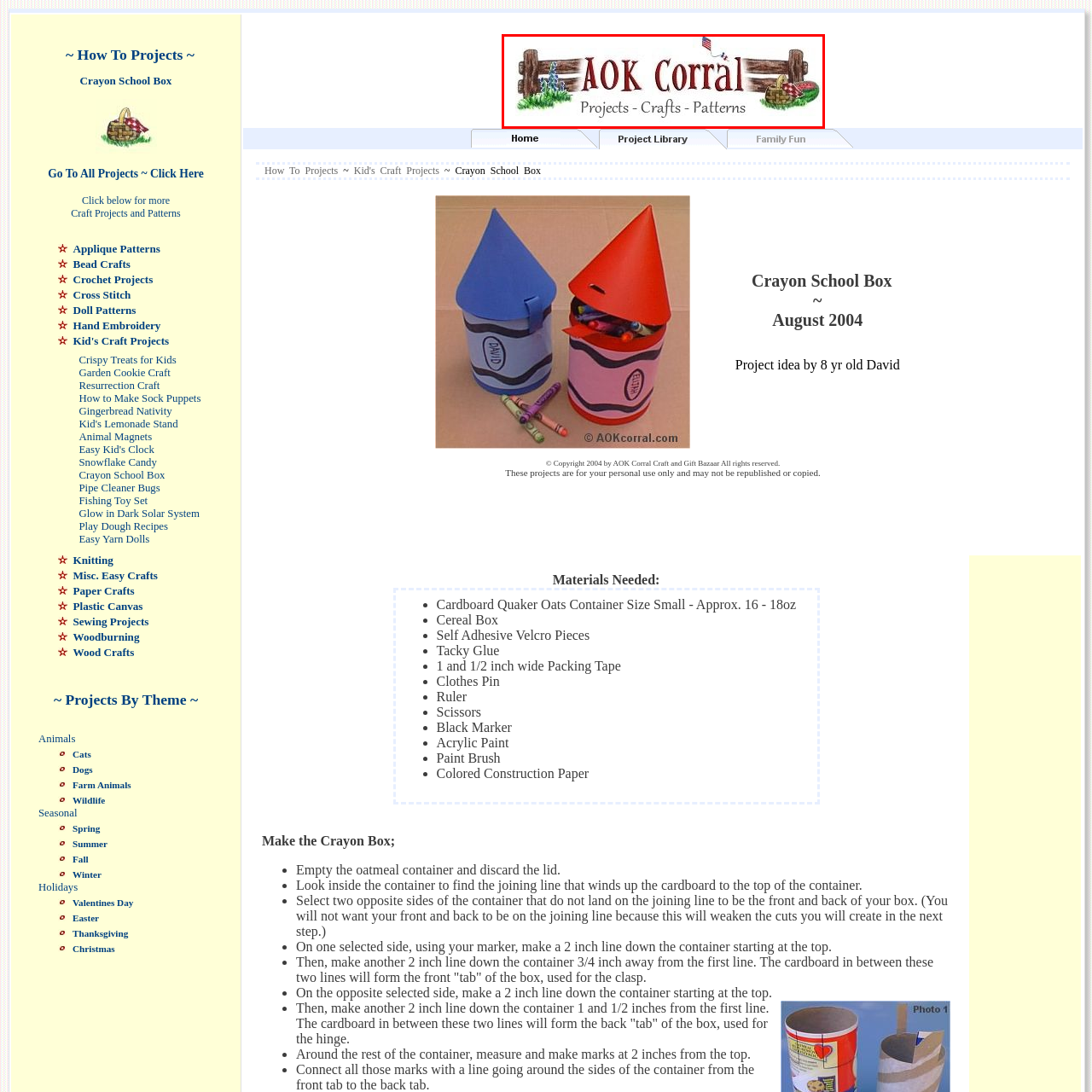Provide an in-depth caption for the picture enclosed by the red frame.

The image features a picturesque and inviting header for "AOK Corral," a website dedicated to projects, crafts, and patterns. The design includes a charming wooden fence, adorned with details like vibrant greenery and craft elements, which reflects a warm, creative atmosphere. The text "AOK Corral" is prominently displayed in a bold, red font, emphasizing the playful spirit of the site, while the subtitle "Projects - Crafts - Patterns" is presented in a smaller, elegant style, inviting users to explore a variety of creative endeavors. The inclusion of a small American flag adds a patriotic touch, enhancing the overall theme of community and creativity.